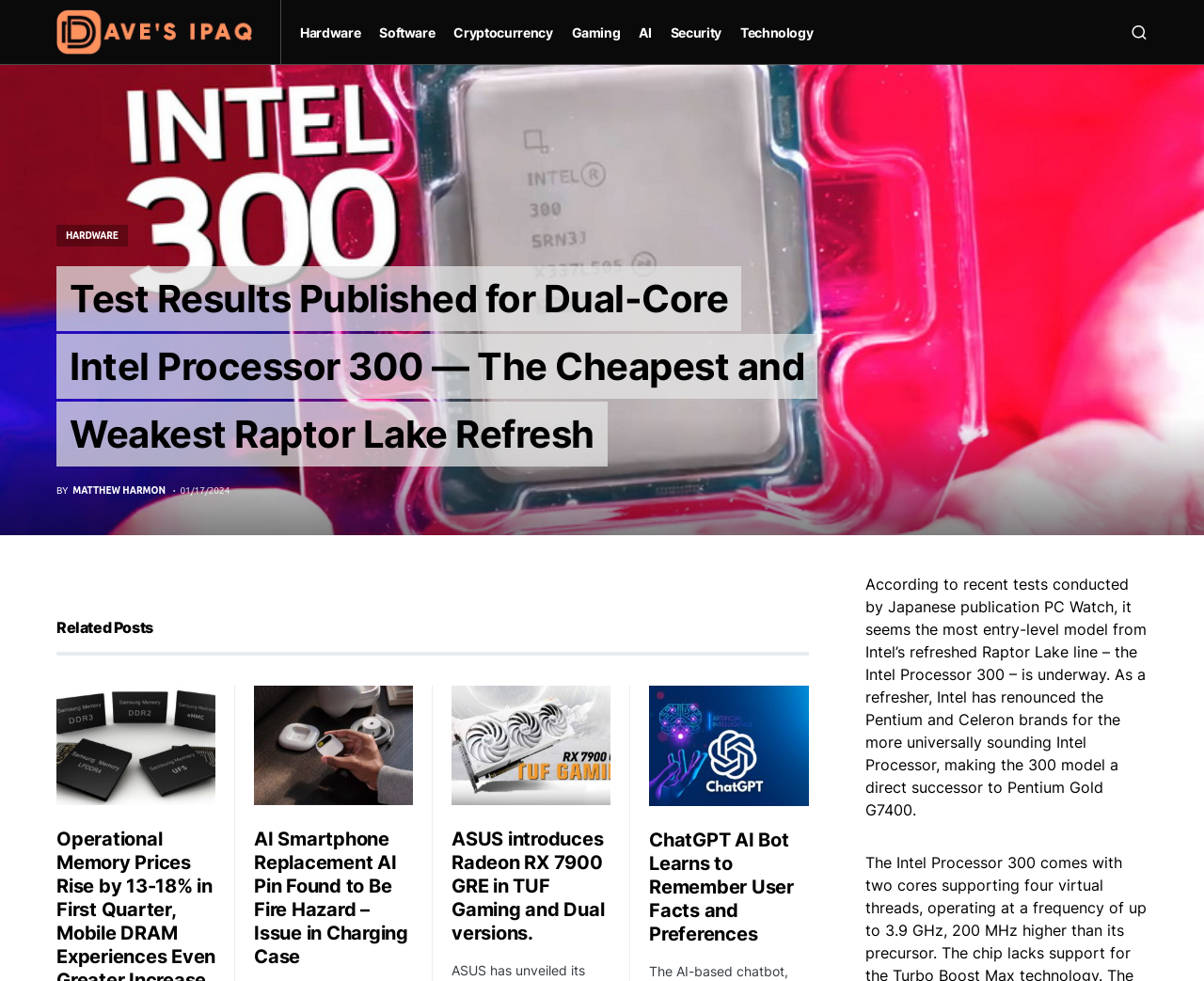Locate the bounding box coordinates of the element to click to perform the following action: 'Click on the 'Technology' link'. The coordinates should be given as four float values between 0 and 1, in the form of [left, top, right, bottom].

[0.615, 0.0, 0.675, 0.065]